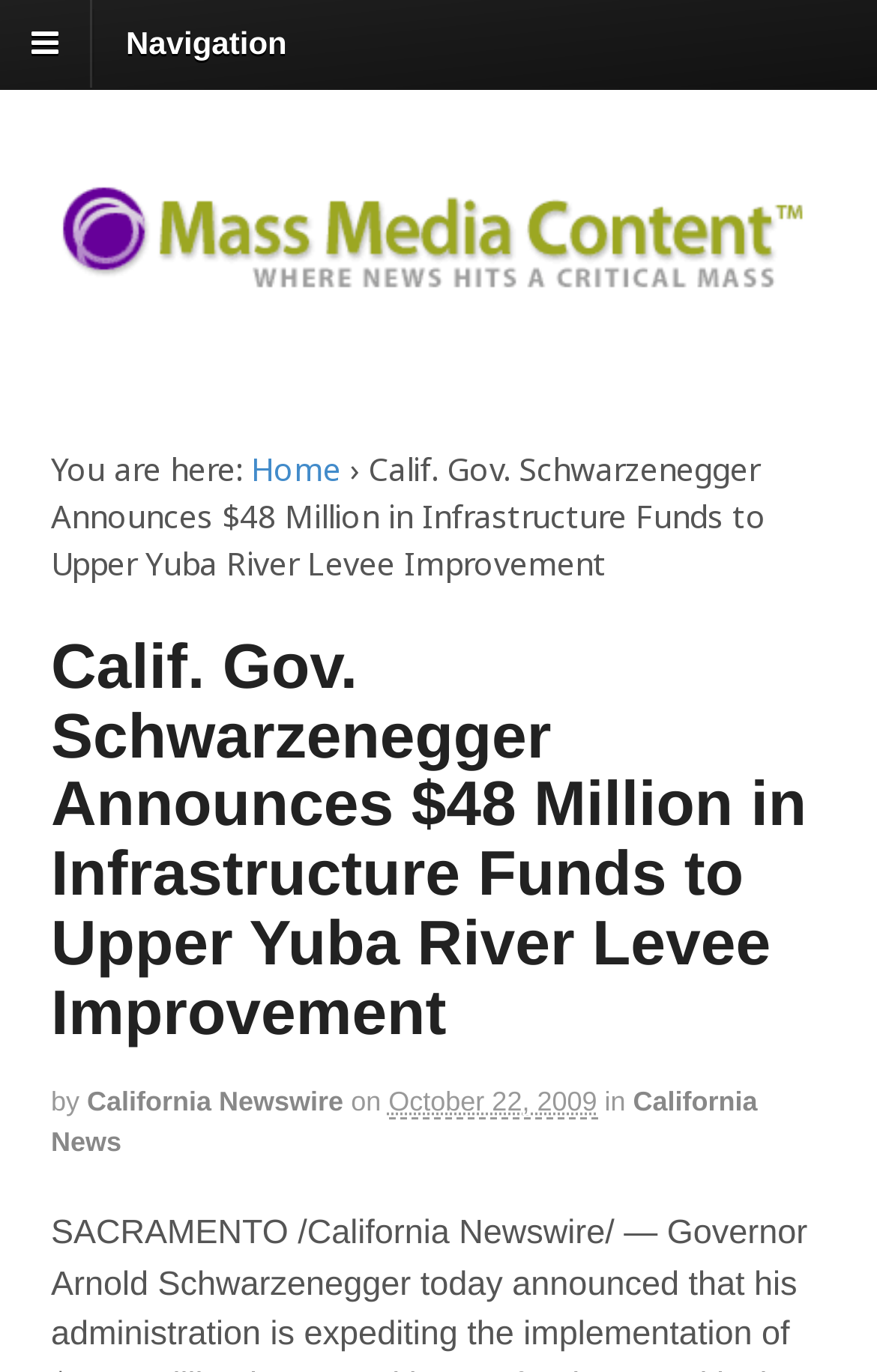What is the category of the news article?
Refer to the image and provide a concise answer in one word or phrase.

California News